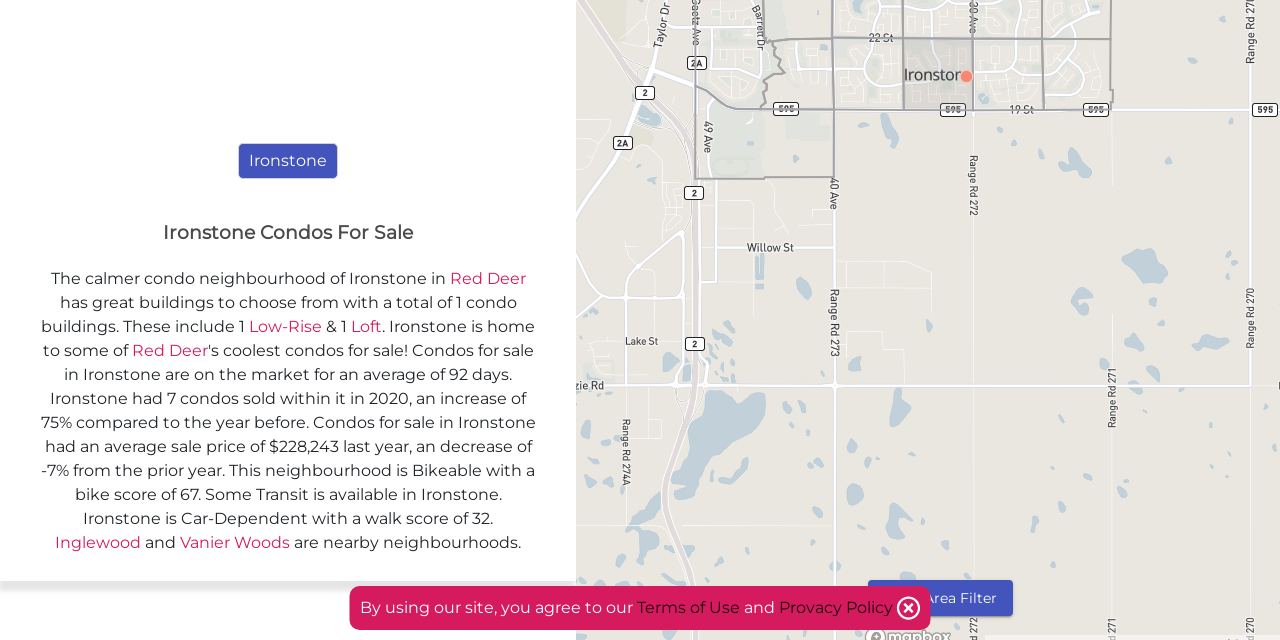Find the bounding box coordinates for the UI element that matches this description: "Terms of Use".

[0.497, 0.934, 0.578, 0.964]